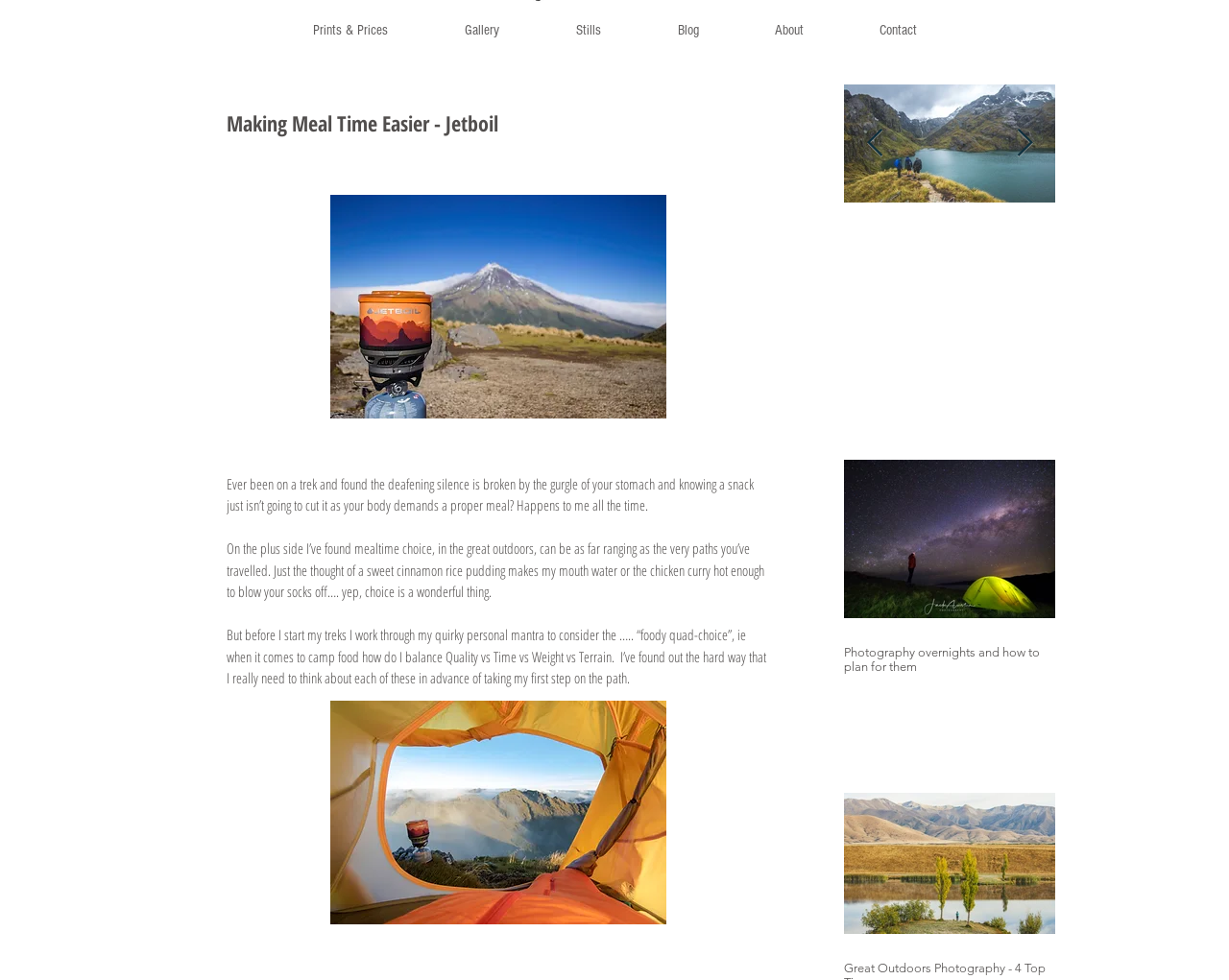Locate the bounding box coordinates of the clickable region necessary to complete the following instruction: "Click on the 'Next Item' button". Provide the coordinates in the format of four float numbers between 0 and 1, i.e., [left, top, right, bottom].

[0.827, 0.132, 0.841, 0.162]